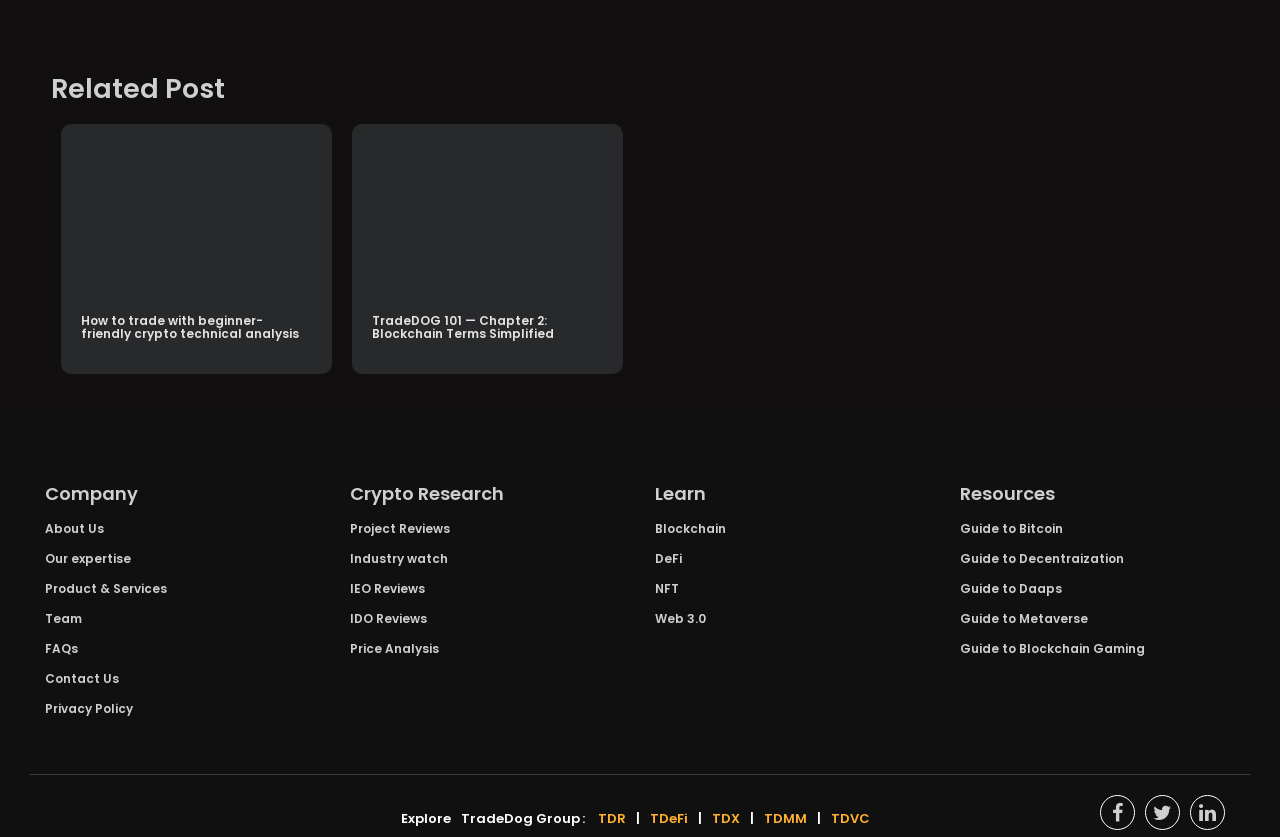Answer the question below in one word or phrase:
What is the section that contains the links 'About Us', 'Our expertise', and 'Product & Services'?

Company